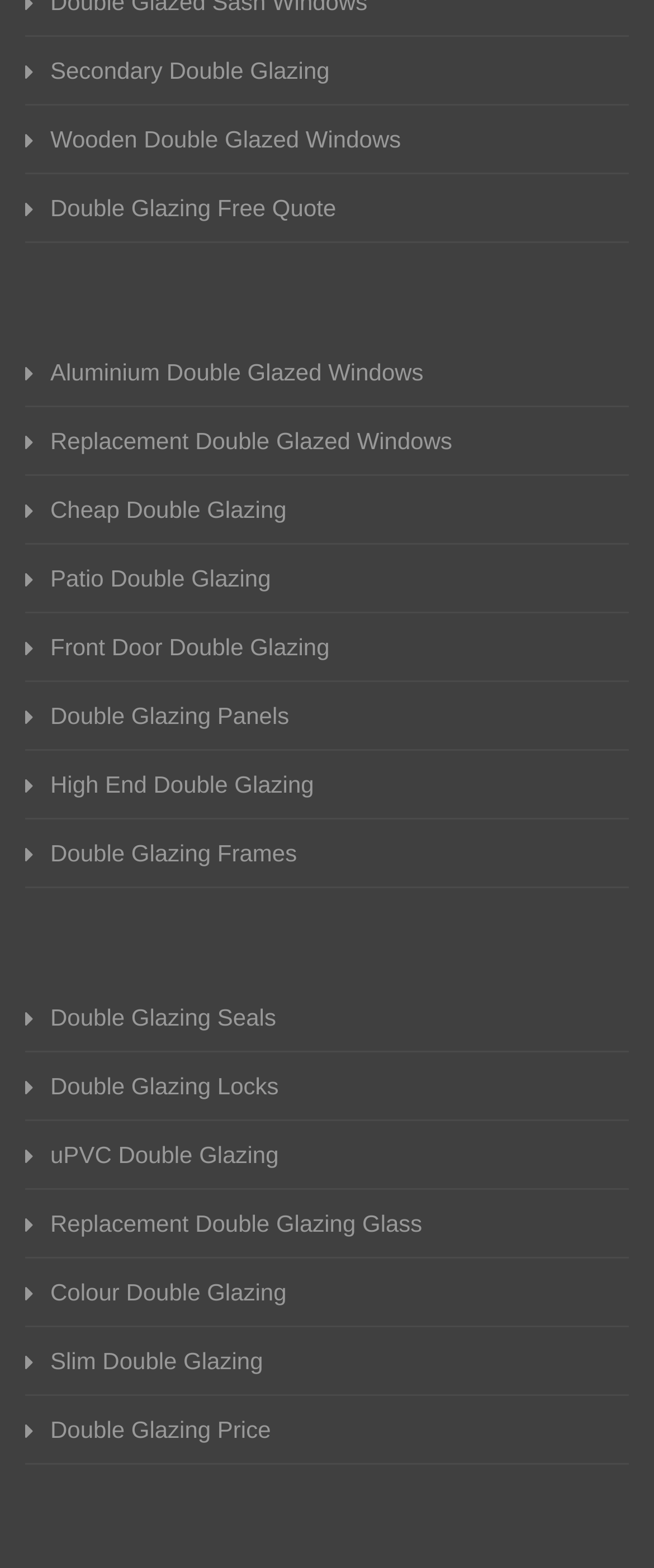Locate the bounding box coordinates of the clickable part needed for the task: "Click on Secondary Double Glazing".

[0.038, 0.034, 0.962, 0.055]